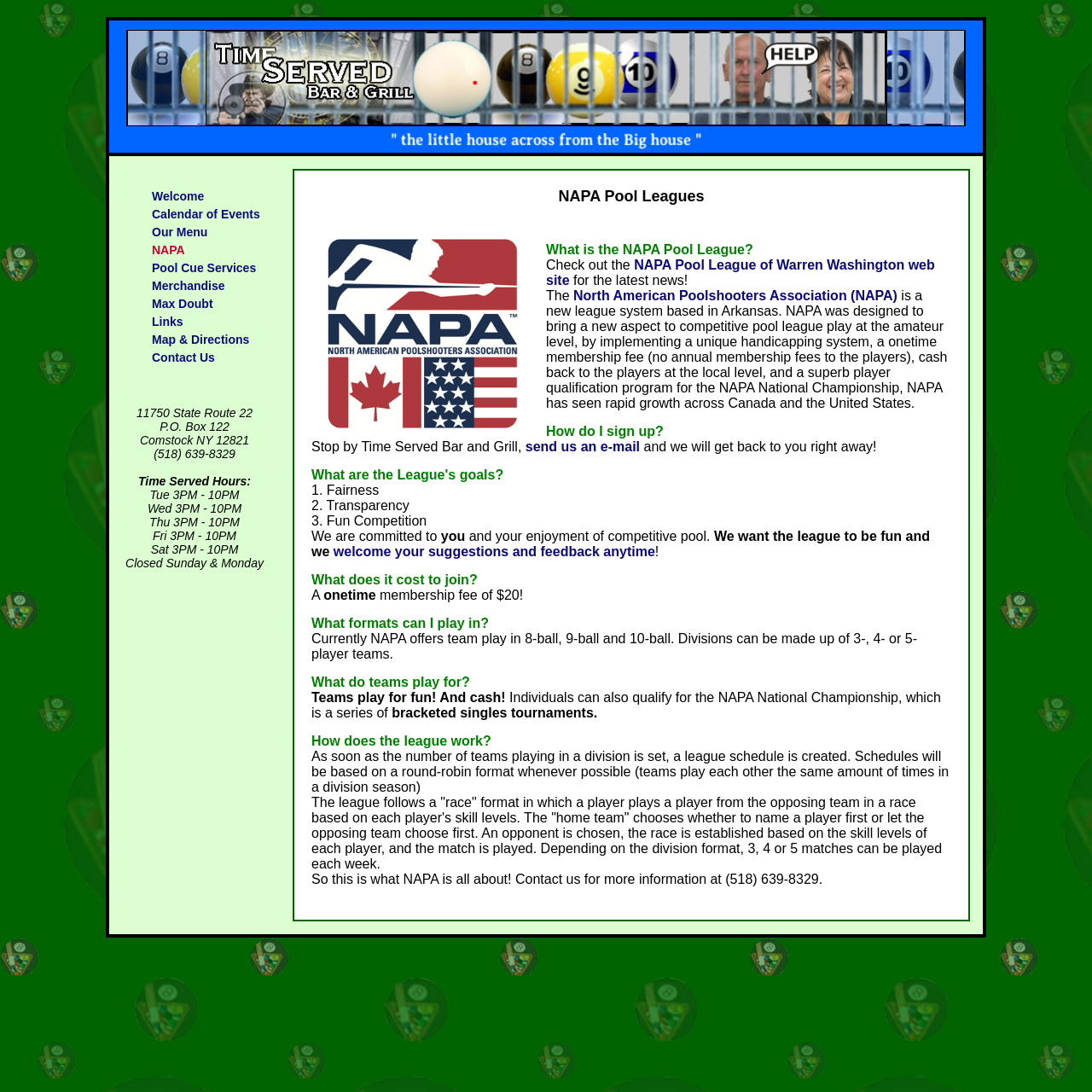What formats of pool can teams play in?
Answer the question with as much detail as you can, using the image as a reference.

I found the formats of pool by looking at the static text element with ID 101, which contains the information about the formats of pool that teams can play in.